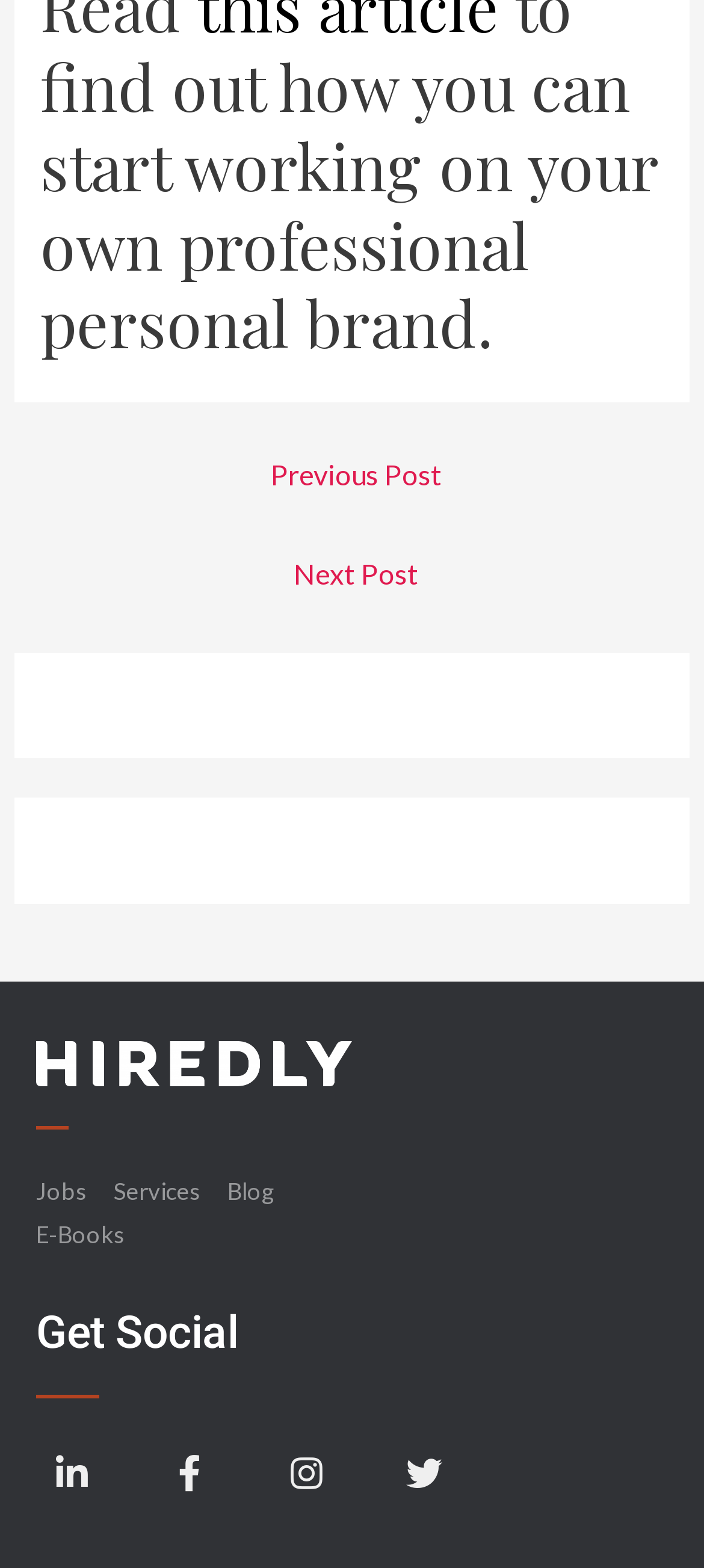How many social media links are there?
Please respond to the question with a detailed and well-explained answer.

I counted the number of social media links under the 'Get Social' heading and found four links: Linkedin, Facebook, Instagram, and Twitter.